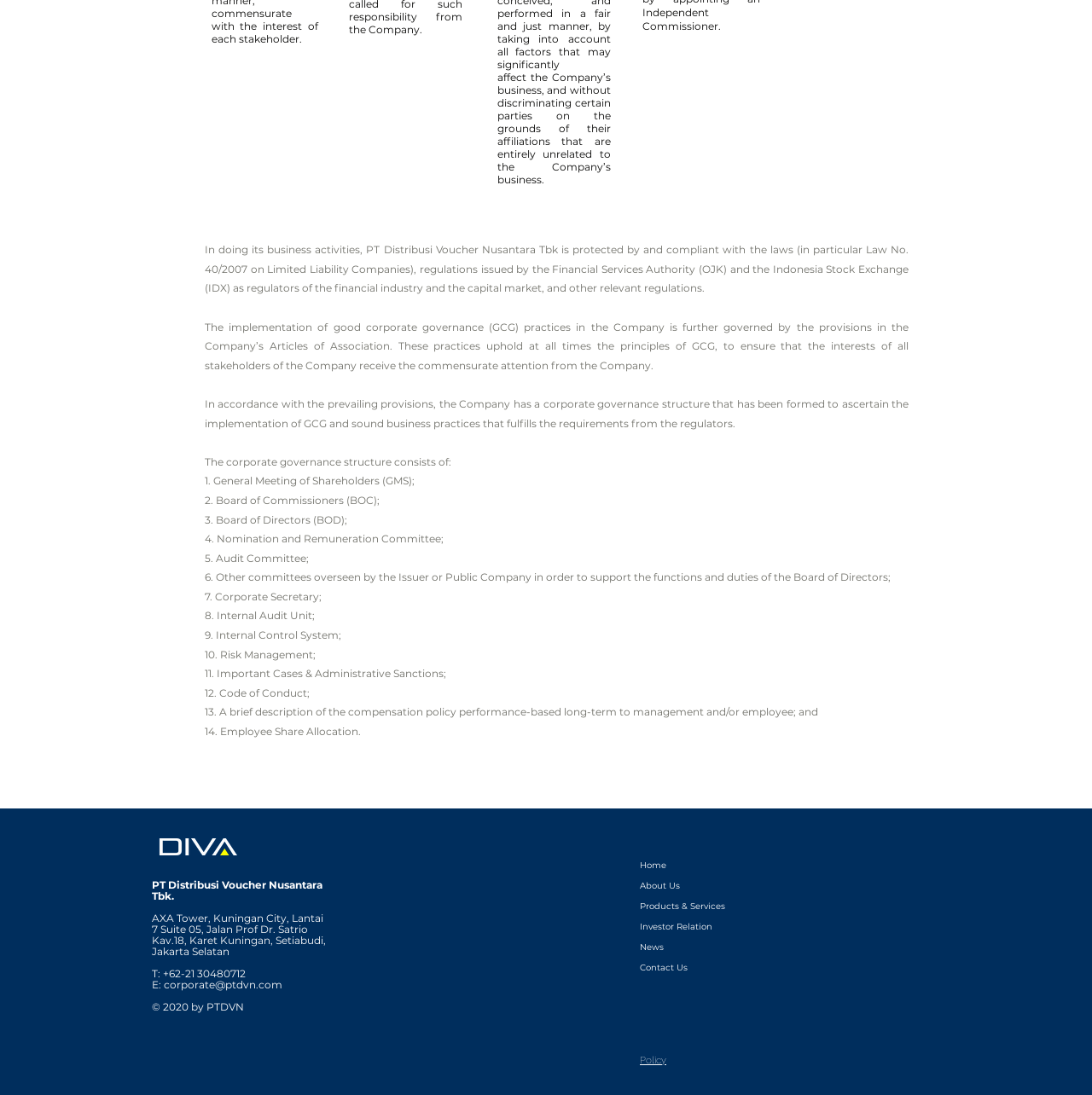Ascertain the bounding box coordinates for the UI element detailed here: "Home". The coordinates should be provided as [left, top, right, bottom] with each value being a float between 0 and 1.

[0.586, 0.781, 0.763, 0.8]